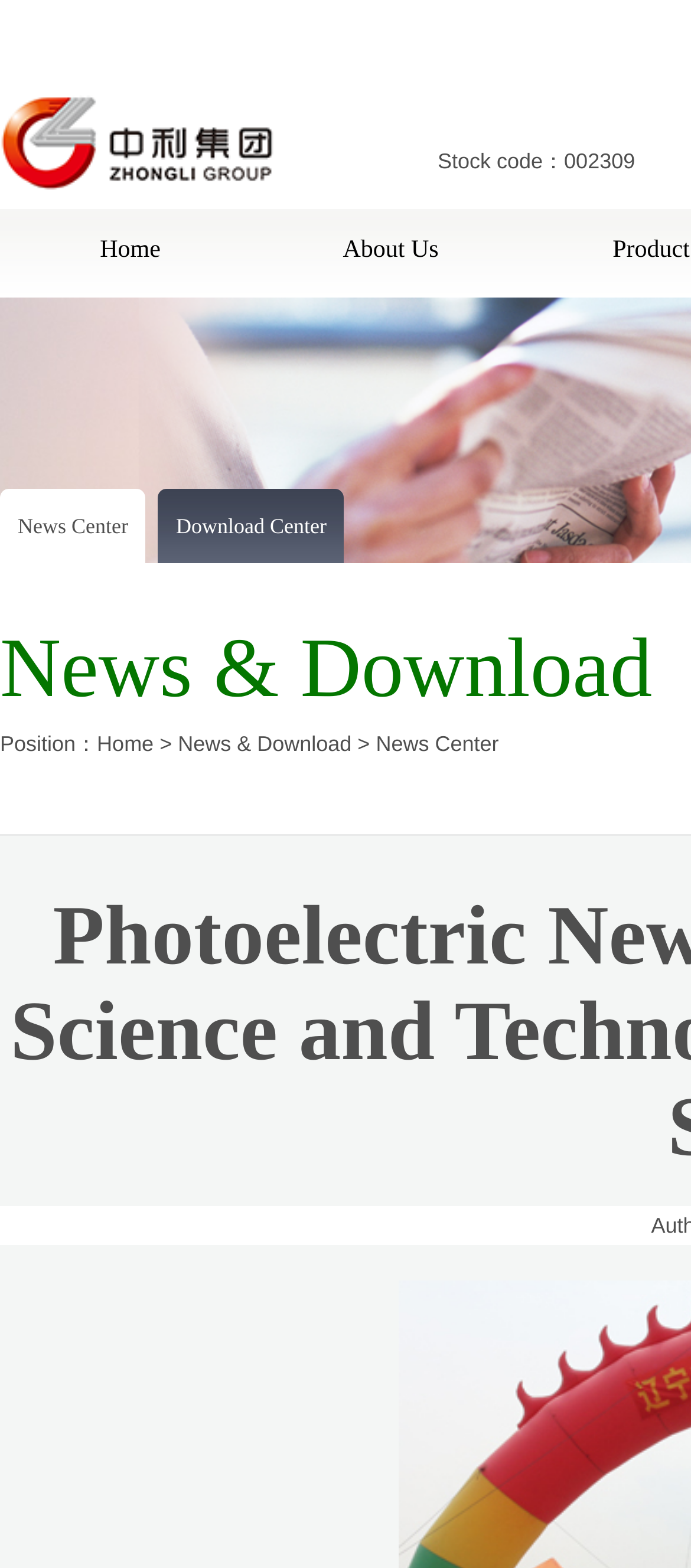Locate the bounding box coordinates of the clickable region to complete the following instruction: "download files."

[0.229, 0.311, 0.498, 0.359]